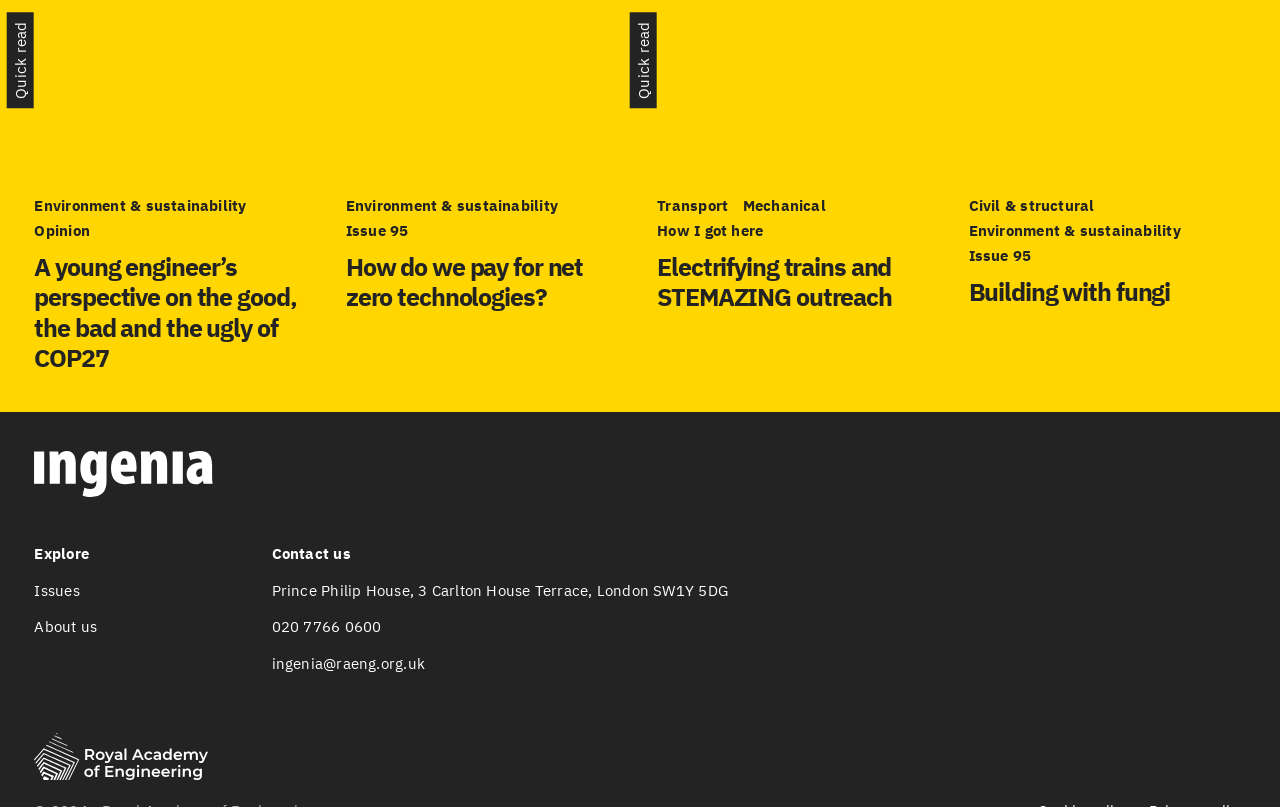What is the name of the organization?
Please utilize the information in the image to give a detailed response to the question.

I found a link element with the text 'The Royal Academy of Engineering website', which suggests that this is the name of the organization.